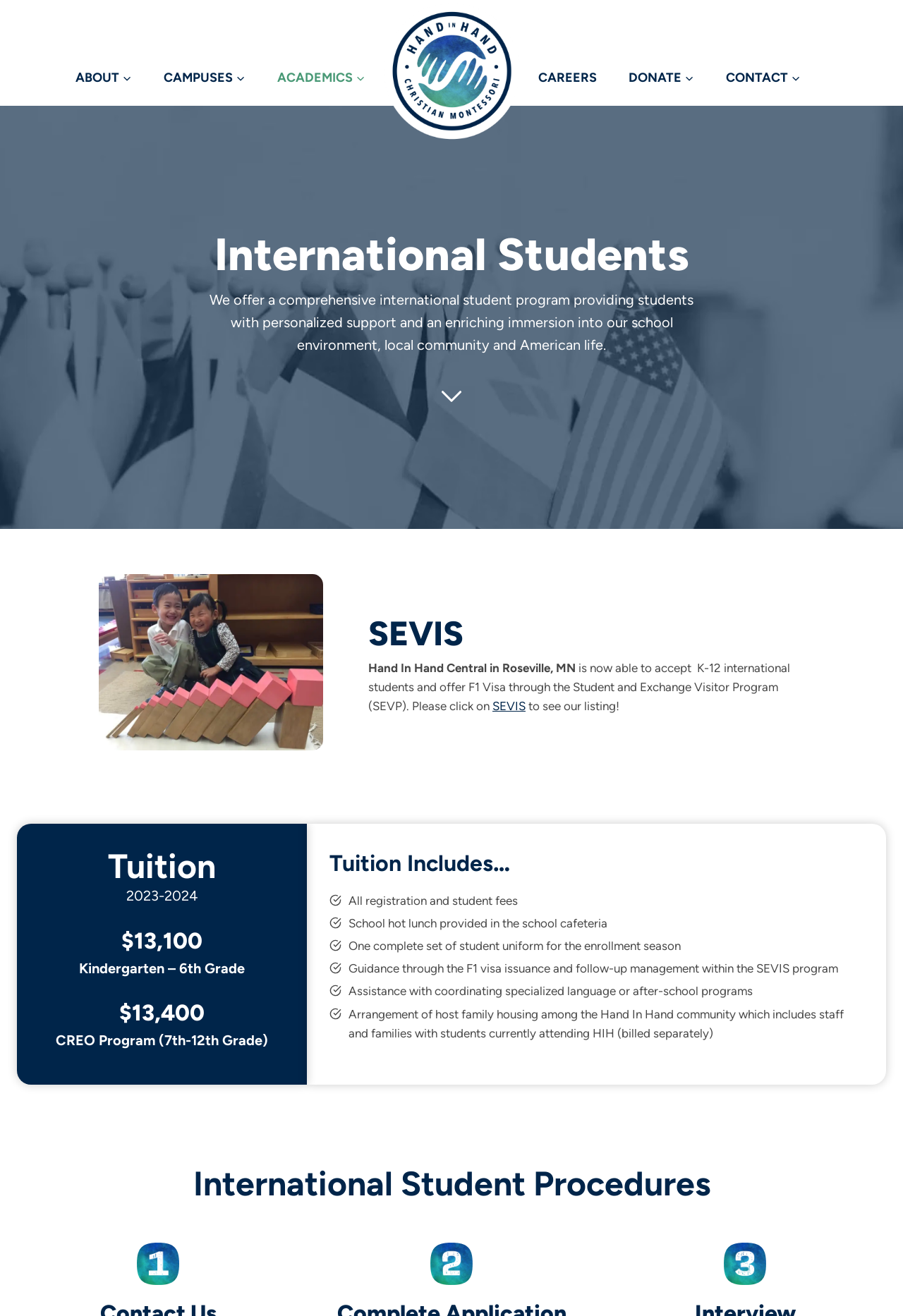What is the tuition for Kindergarten – 6th Grade?
Offer a detailed and full explanation in response to the question.

I found the tuition for Kindergarten – 6th Grade by looking at the heading with the text '$13,100' which is located under the 'Tuition' section, and then I found the related heading with the text 'Kindergarten – 6th Grade'.